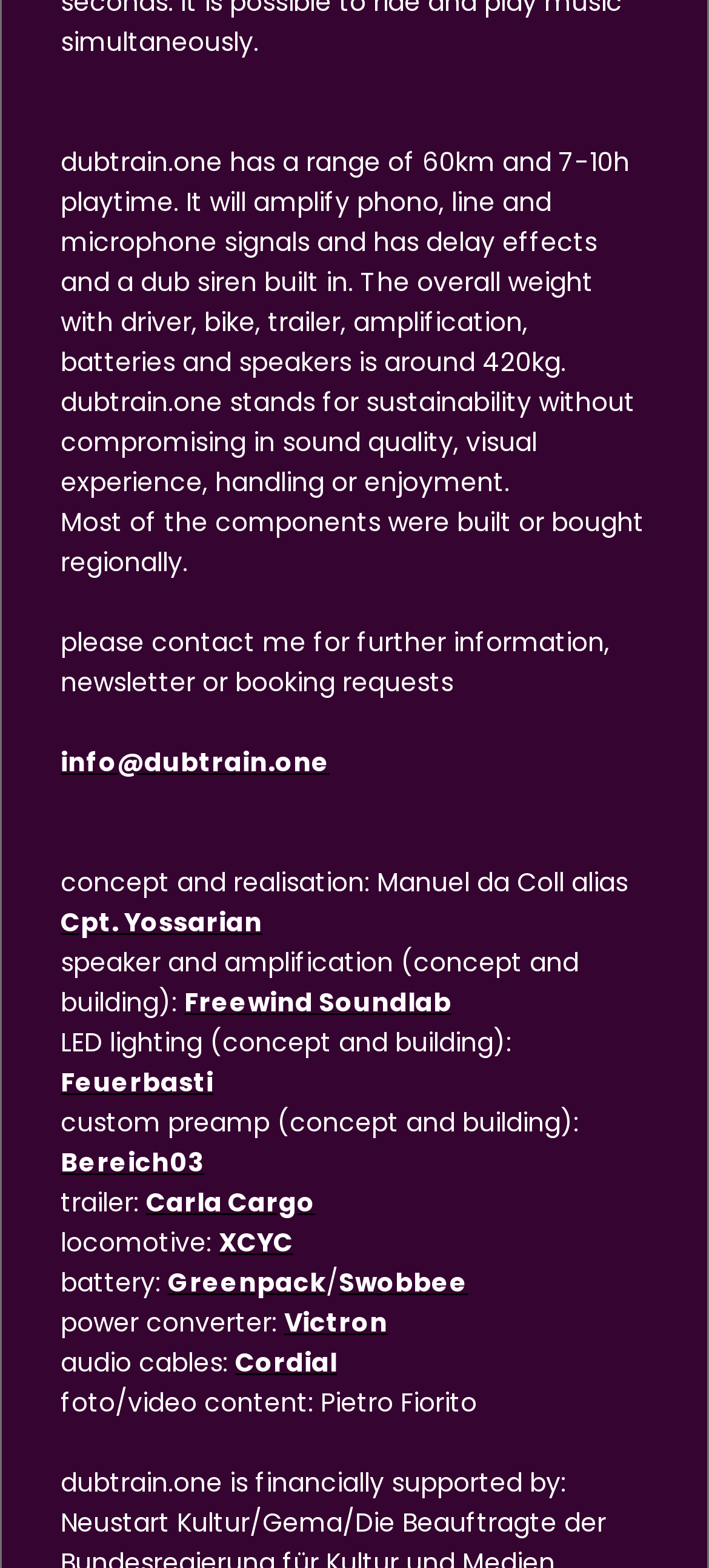Can you specify the bounding box coordinates for the region that should be clicked to fulfill this instruction: "visit the website of Victron".

[0.401, 0.831, 0.547, 0.855]